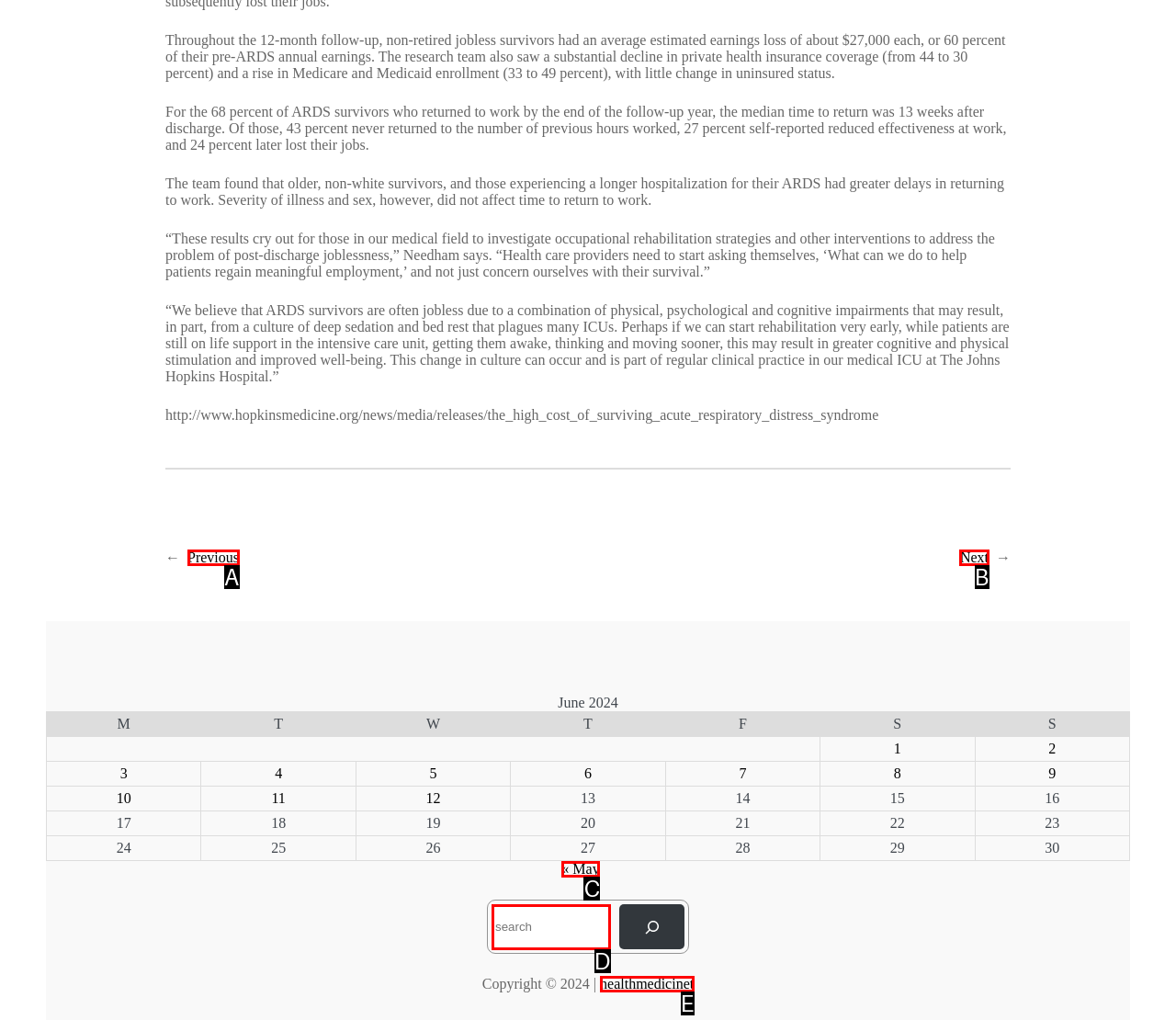Given the description: « May, choose the HTML element that matches it. Indicate your answer with the letter of the option.

C